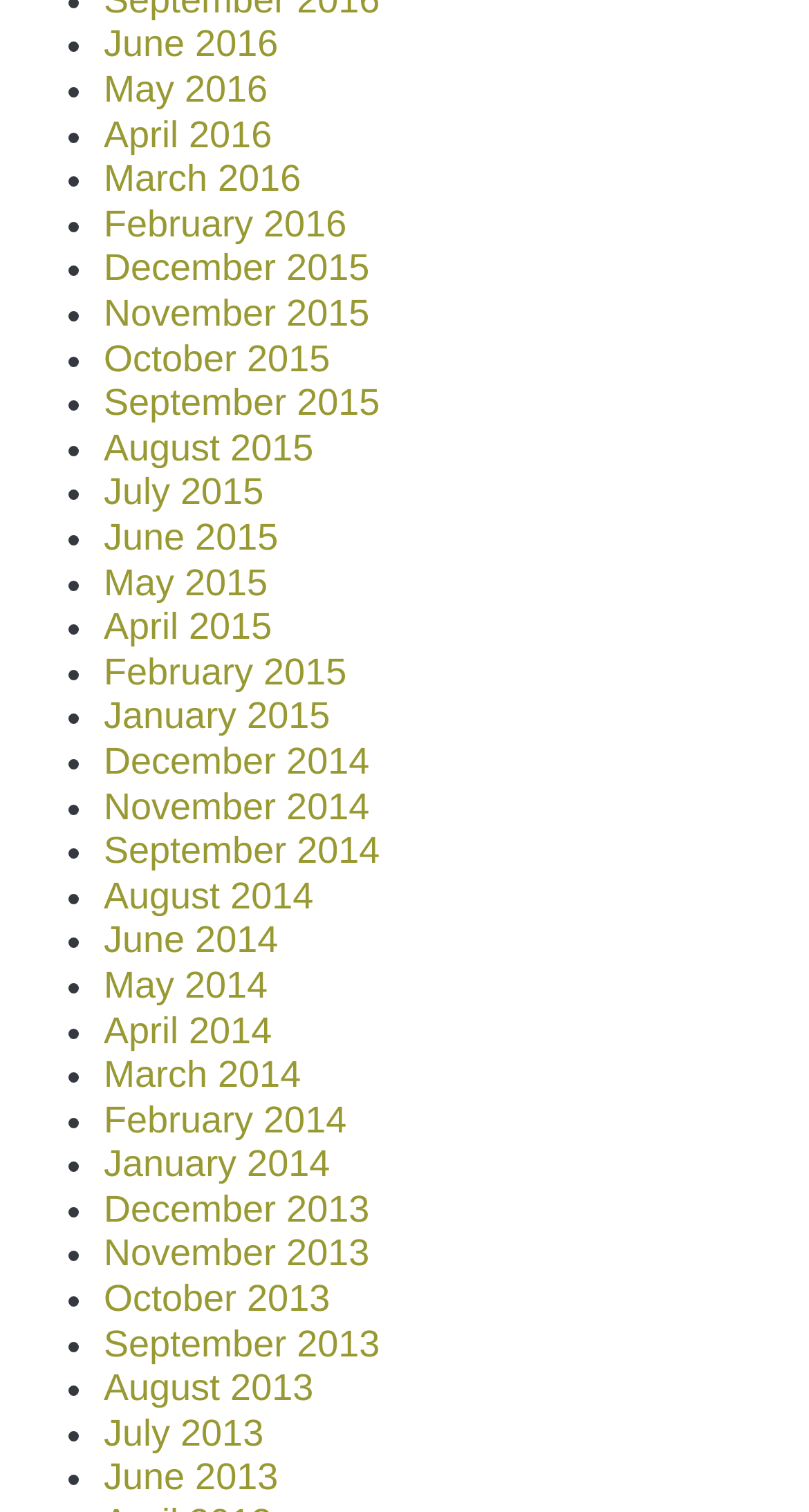Find the bounding box coordinates for the UI element that matches this description: "April 2014".

[0.128, 0.667, 0.336, 0.695]